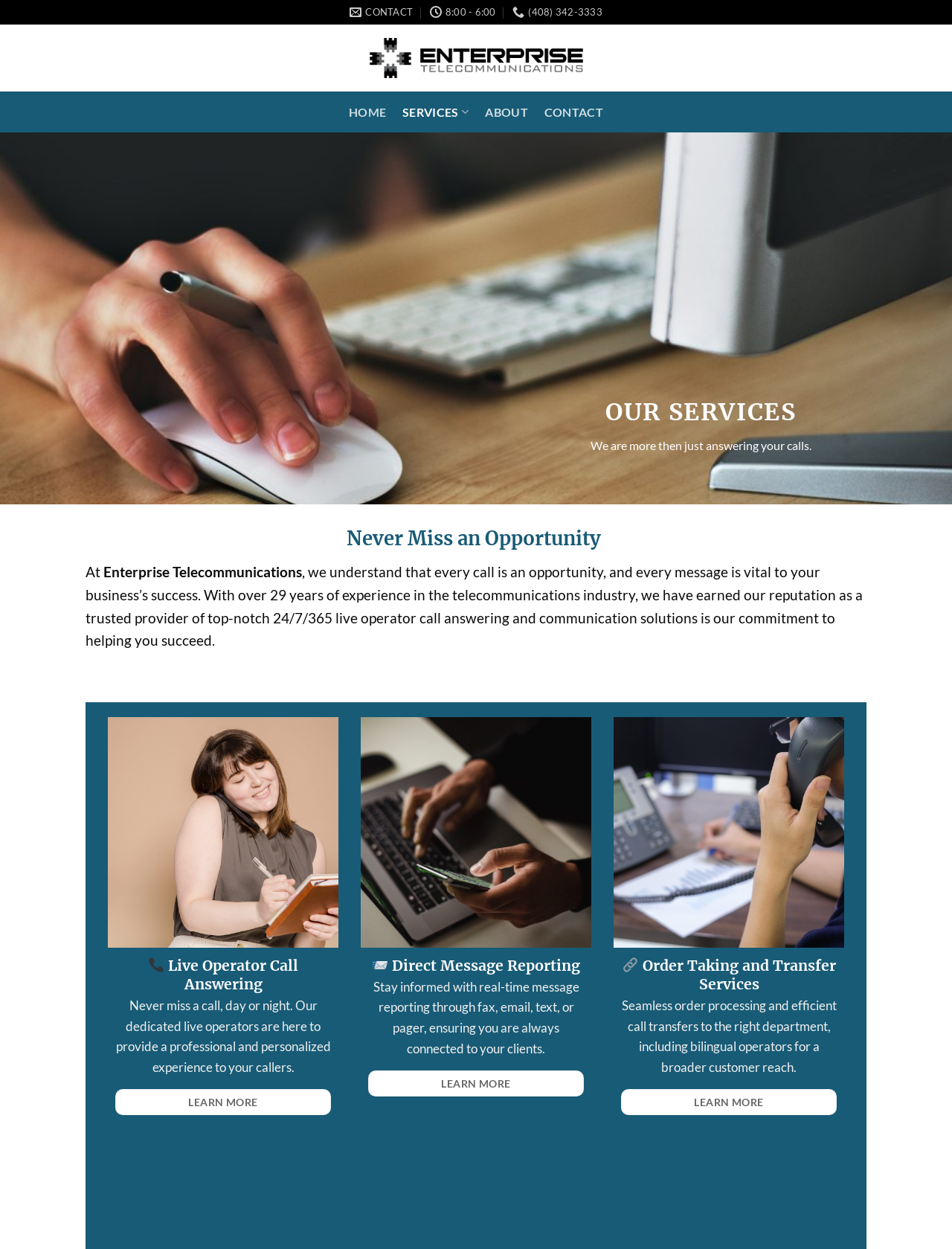Kindly determine the bounding box coordinates of the area that needs to be clicked to fulfill this instruction: "Click LEARN MORE under Live Operator Call Answering".

[0.121, 0.872, 0.348, 0.893]